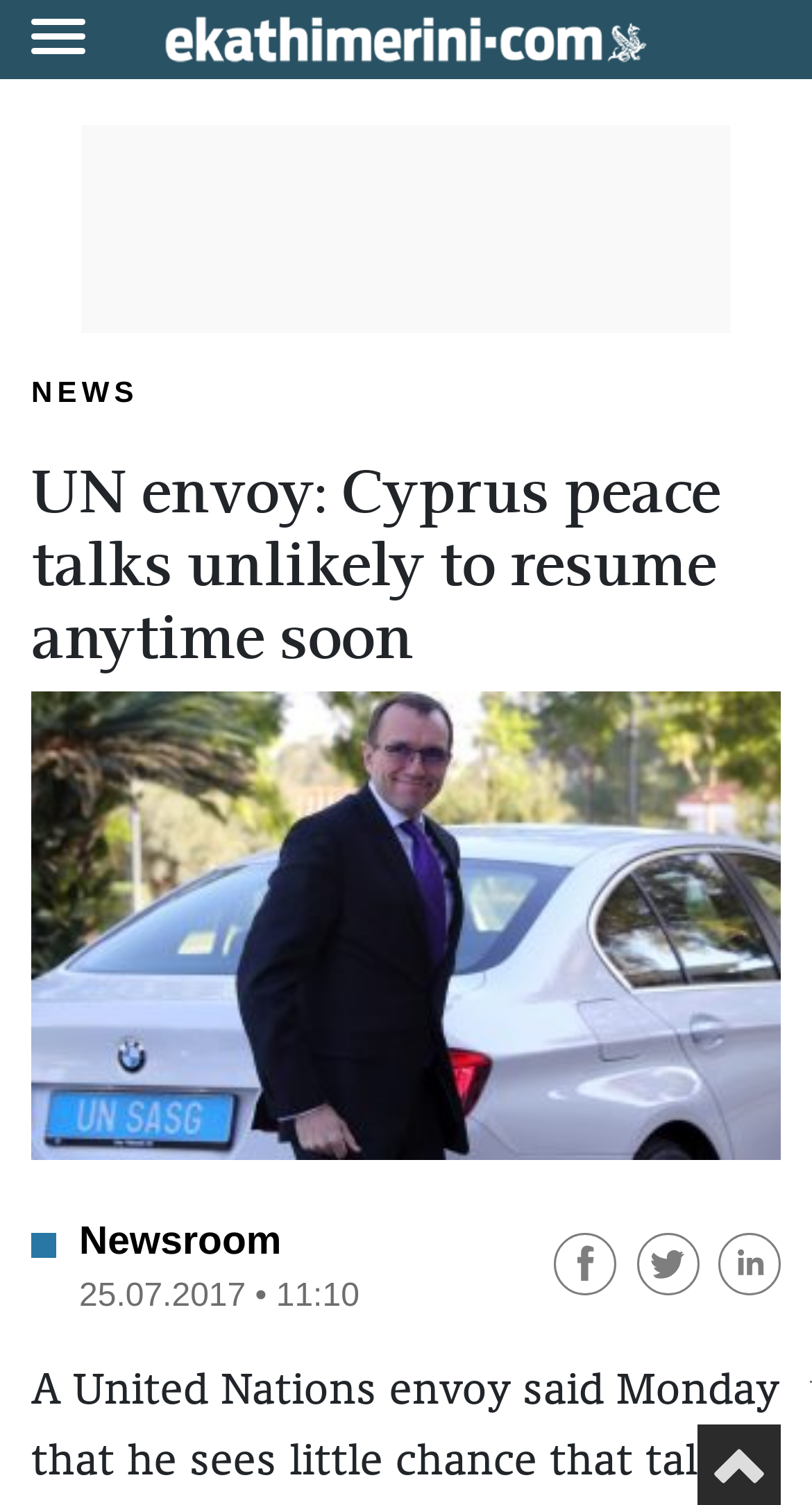Offer an extensive depiction of the webpage and its key elements.

The webpage appears to be a news article from eKathimerini.com, with a focus on international news. At the top left of the page, there is a main logo, which is an image with a link. Below the logo, there is a header section that spans almost the entire width of the page. Within this section, there is a link to the "NEWS" section, followed by a heading that summarizes the article, "UN envoy: Cyprus peace talks unlikely to resume anytime soon".

Below the heading, there is a large image related to the article, taking up most of the width of the page. To the right of the image, there are three social media links: "Newsroom", "Κοινοποίηση στο facebook" (Share on Facebook), and "Share on Twitter", each accompanied by a small icon. Further to the right, there is another link, "Share on Linkedin", also with a small icon.

At the bottom right of the page, there is a link to move to the top of the page, represented by an "arrow-top" image. The article's publication date and time are displayed above the social media links, showing "25.07.2017 • 11:10". Overall, the webpage has a simple and organized layout, with a clear focus on presenting the news article and providing easy access to social media sharing options.